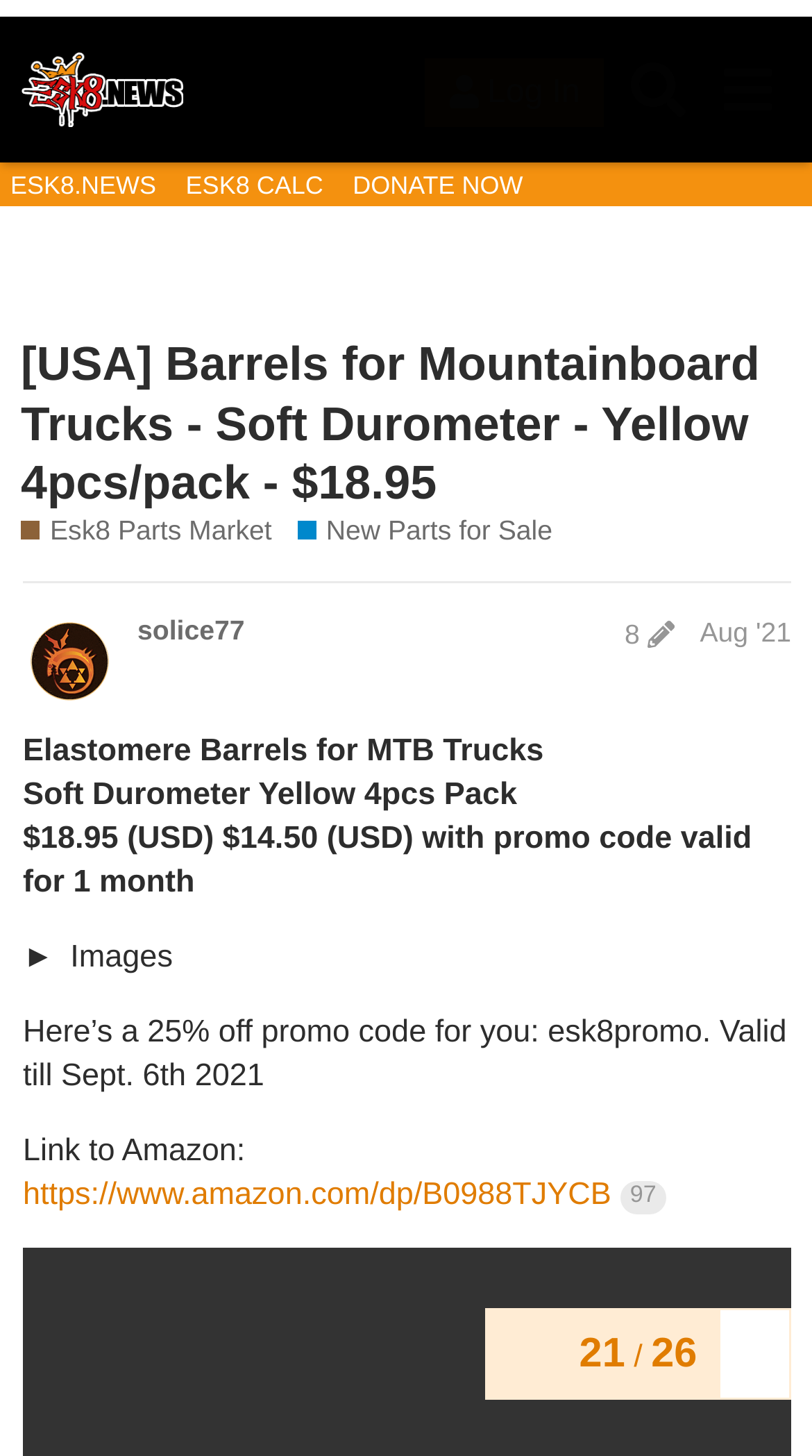Provide an in-depth caption for the elements present on the webpage.

The webpage appears to be a product listing page for Elastomere Barrels for MTB Trucks on the Esk8 Parts Market website. At the top of the page, there are three links: "ESK8.NEWS", "ESK8 CALC", and "DONATE NOW". Below these links, there is a header section with a logo and a link to the website's homepage, as well as a login button and a search link.

The main content of the page is divided into two sections. The first section has a heading that displays the product title, "[USA] Barrels for Mountainboard Trucks - Soft Durometer - Yellow 4pcs/pack - $18.95", and a link to the product category, "Esk8 Parts Market". There is also a description of the product, which mentions that the marketplace posts can be messy and that the website will try to break them out in a more organized way.

The second section has a heading that displays the product details, including the price, "$18.95 (USD) $14.50 (USD) with promo code valid for 1 month". There is also a disclosure triangle that expands to show images of the product. Below this, there is a promo code and a link to Amazon. The promo code is "esk8promo" and is valid until September 6th, 2021.

On the right side of the page, there is a navigation section that displays the topic progress, with headings that show the current page number and the total number of pages. There is also a button to go back to the previous page.

At the bottom of the page, there is a section that displays the post details, including the author's name, "solice77", and the post date, "Aug 5, 2021 6:51 pm".